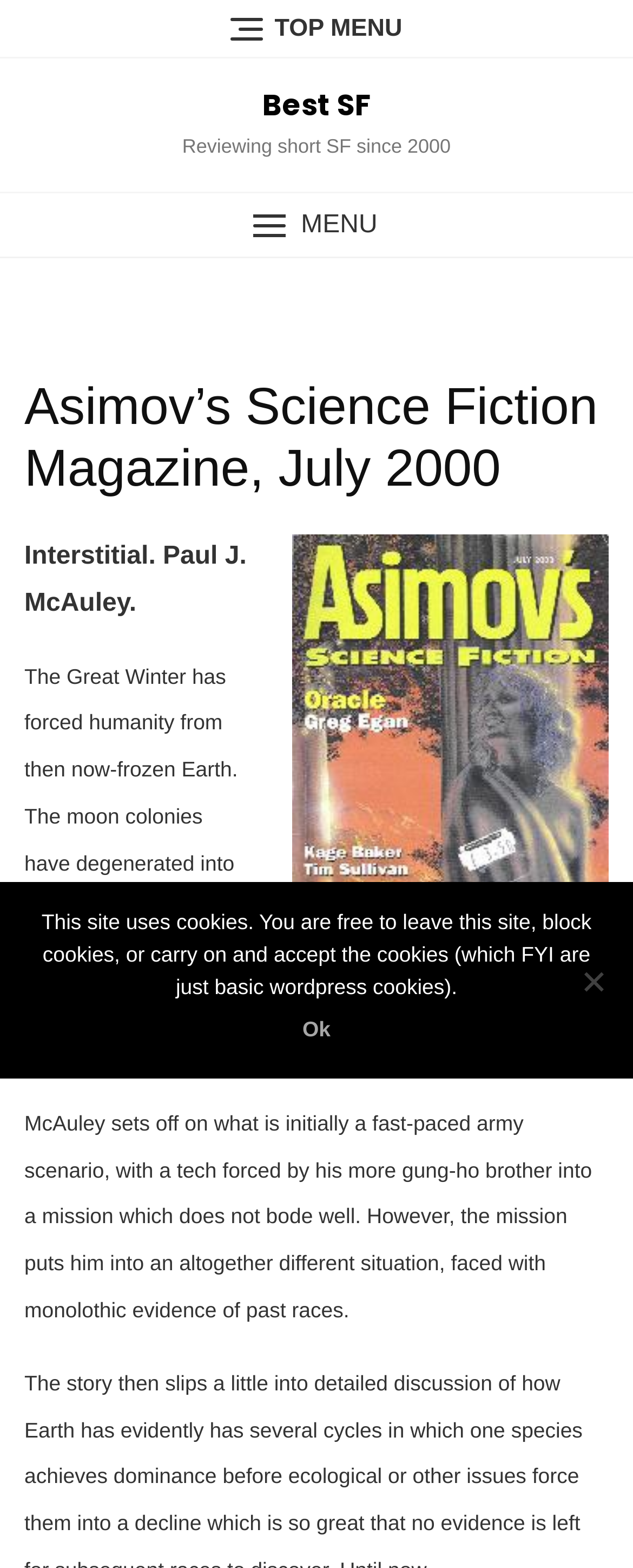Identify the bounding box coordinates for the UI element that matches this description: "Best SF".

[0.414, 0.054, 0.586, 0.08]